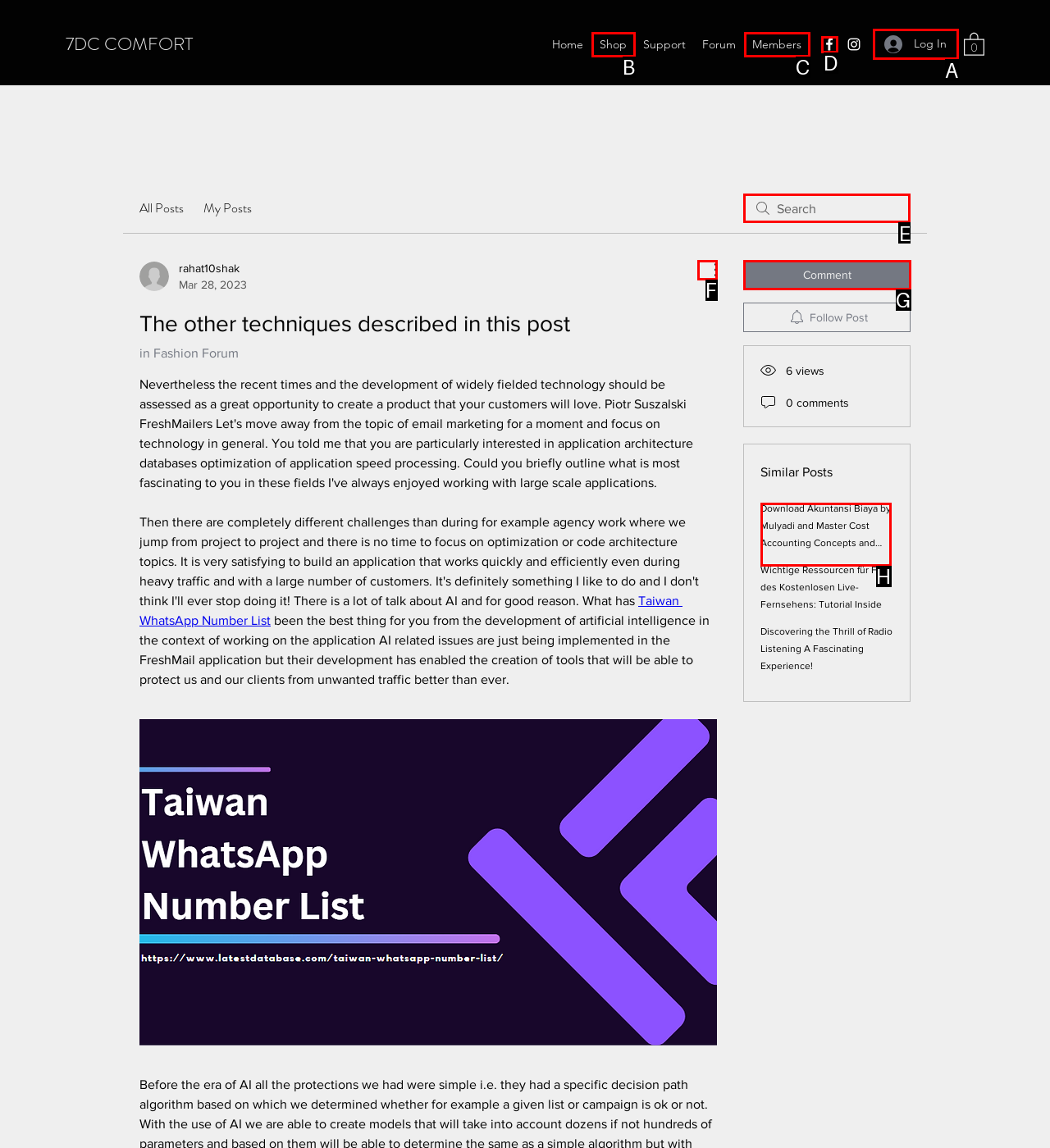For the instruction: Search for something, determine the appropriate UI element to click from the given options. Respond with the letter corresponding to the correct choice.

E